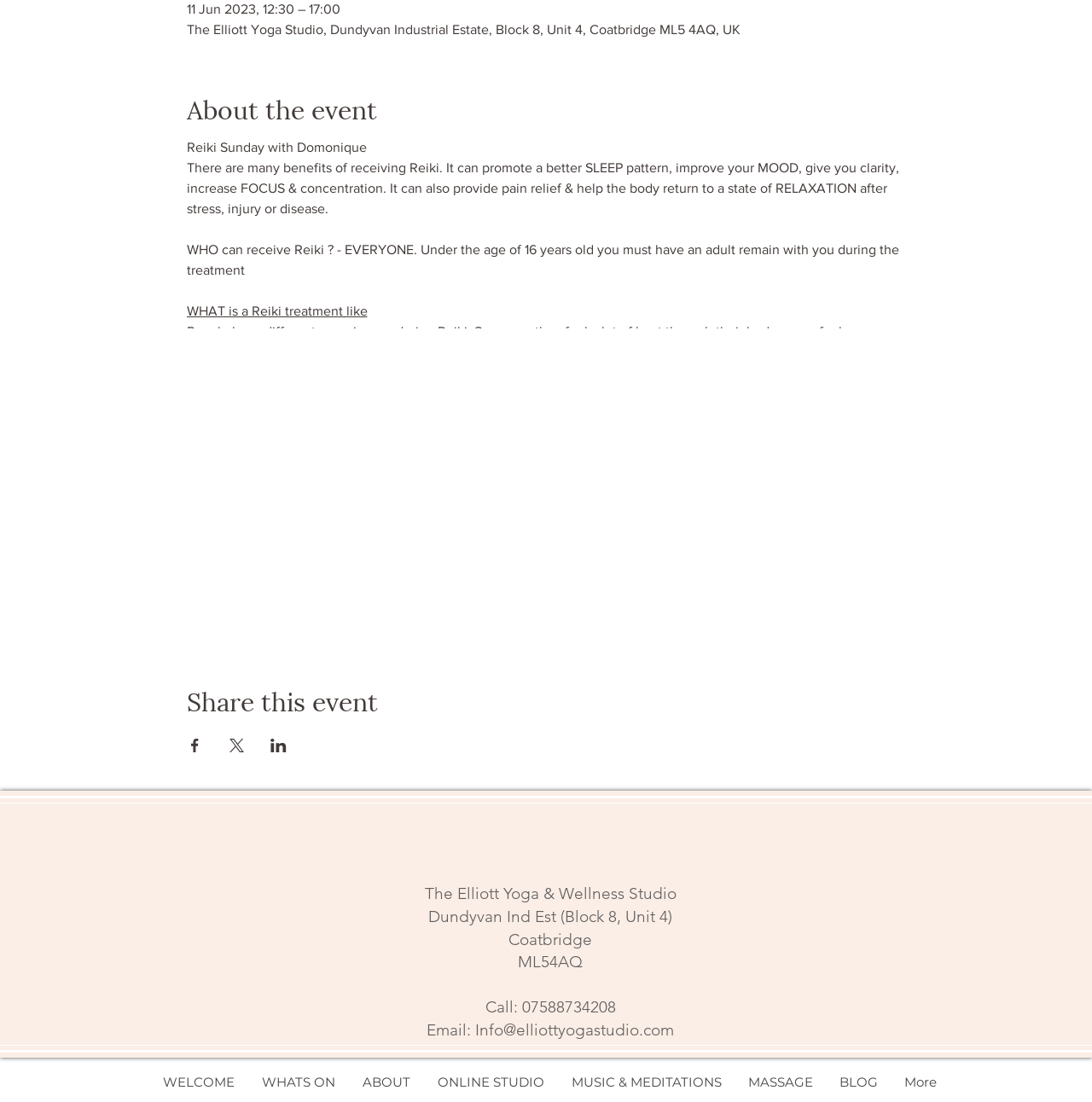Using the webpage screenshot, find the UI element described by ONLINE STUDIO. Provide the bounding box coordinates in the format (top-left x, top-left y, bottom-right x, bottom-right y), ensuring all values are floating point numbers between 0 and 1.

[0.388, 0.963, 0.511, 1.0]